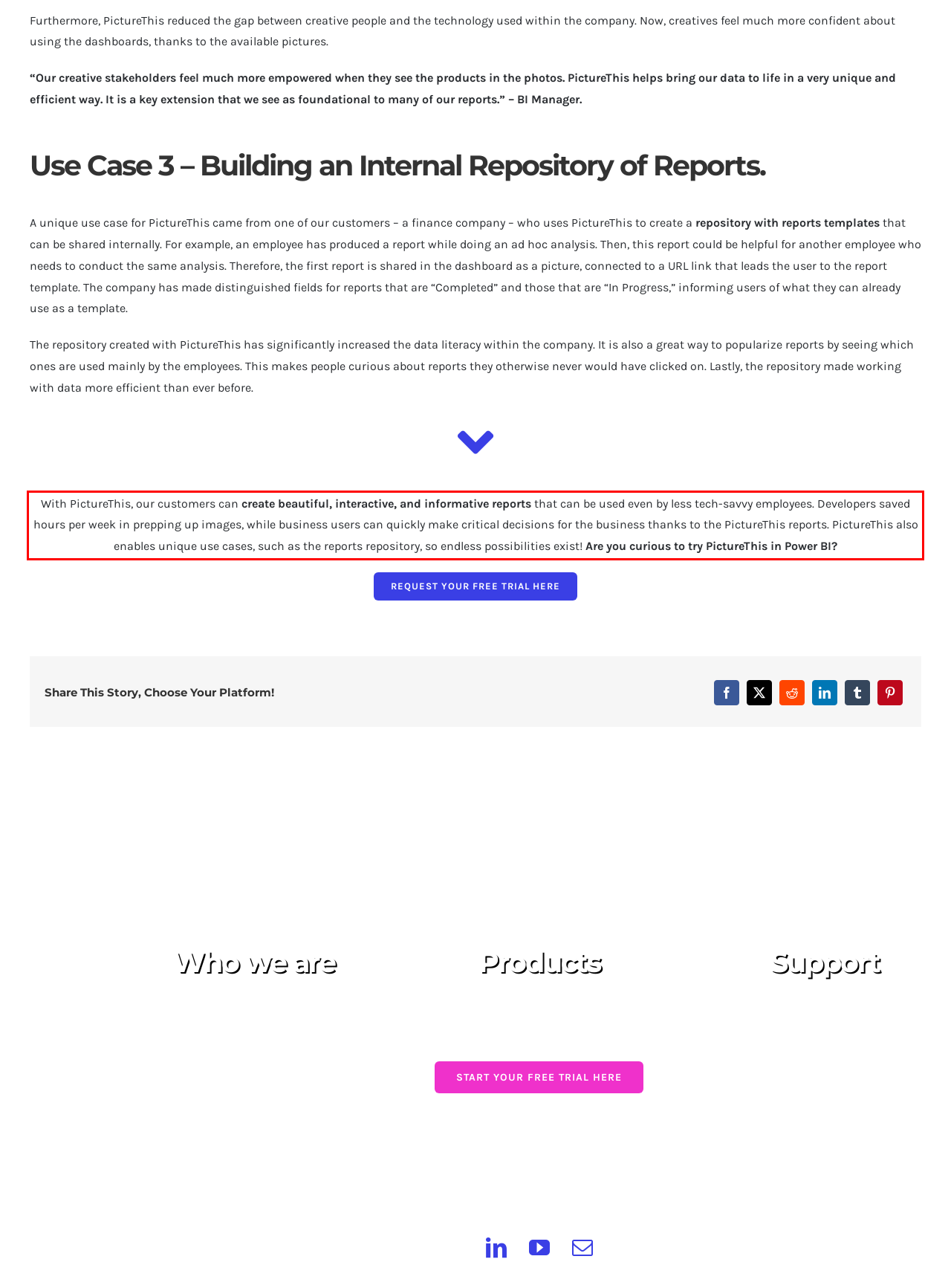In the given screenshot, locate the red bounding box and extract the text content from within it.

With PictureThis, our customers can create beautiful, interactive, and informative reports that can be used even by less tech-savvy employees. Developers saved hours per week in prepping up images, while business users can quickly make critical decisions for the business thanks to the PictureThis reports. PictureThis also enables unique use cases, such as the reports repository, so endless possibilities exist! Are you curious to try PictureThis in Power BI?